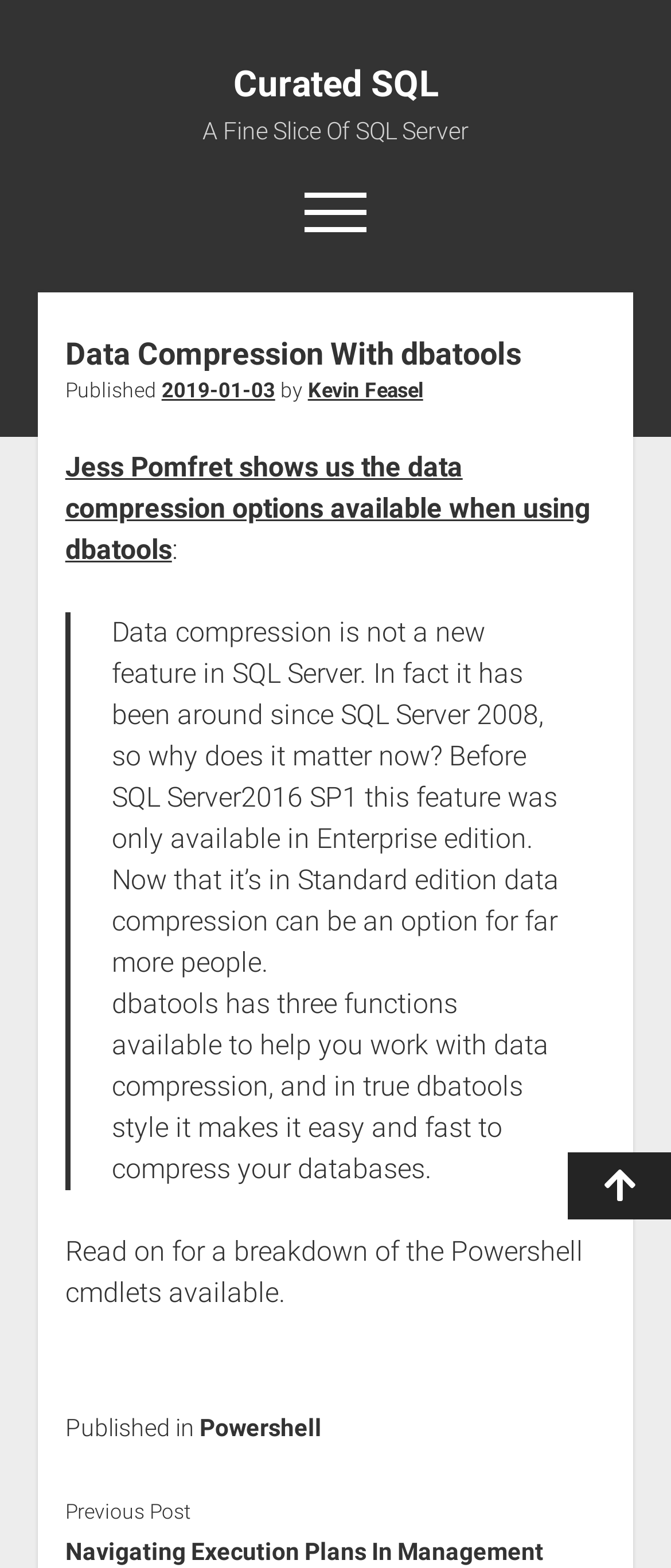Determine the bounding box coordinates of the clickable region to follow the instruction: "Click the image '6'".

None